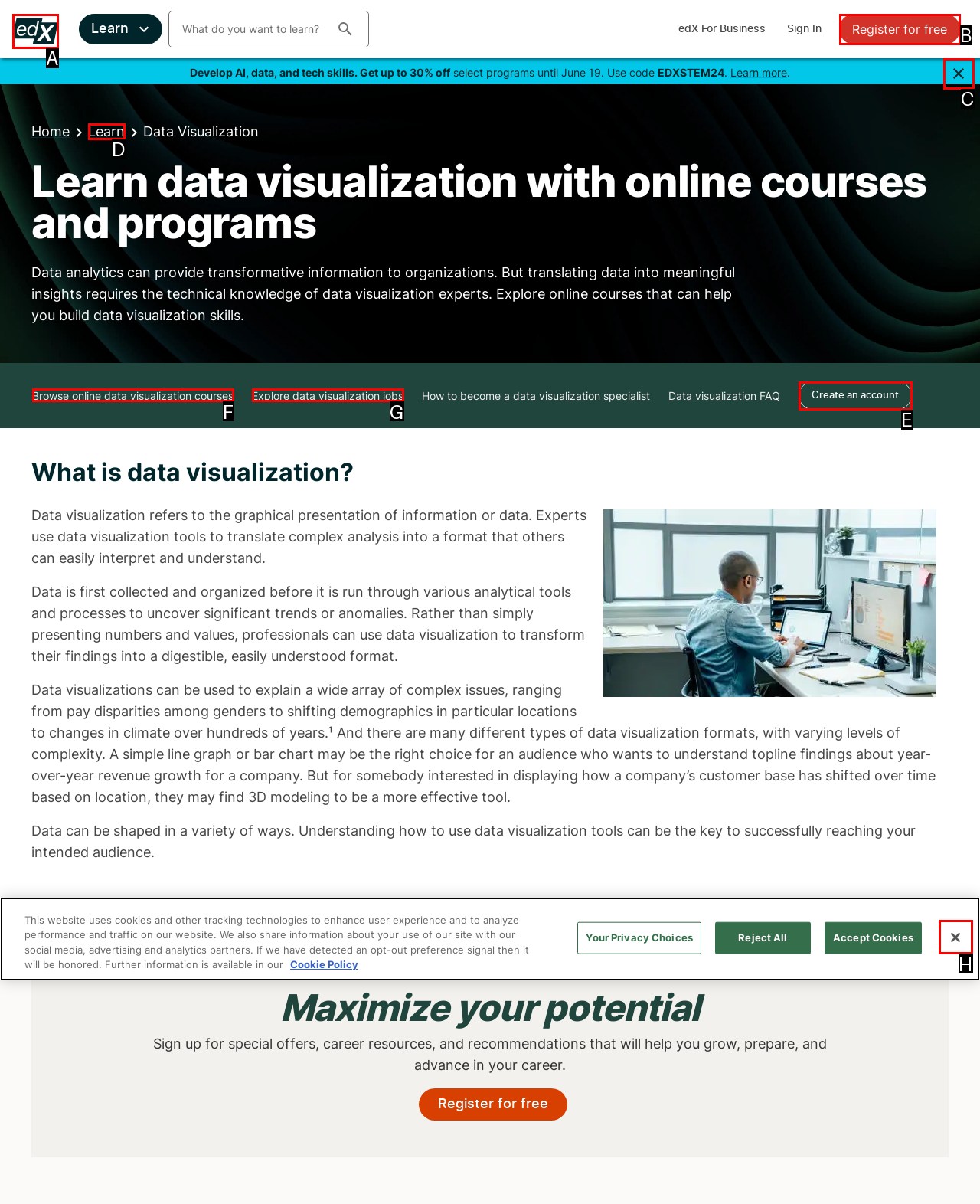Match the option to the description: aria-label="Close"
State the letter of the correct option from the available choices.

H